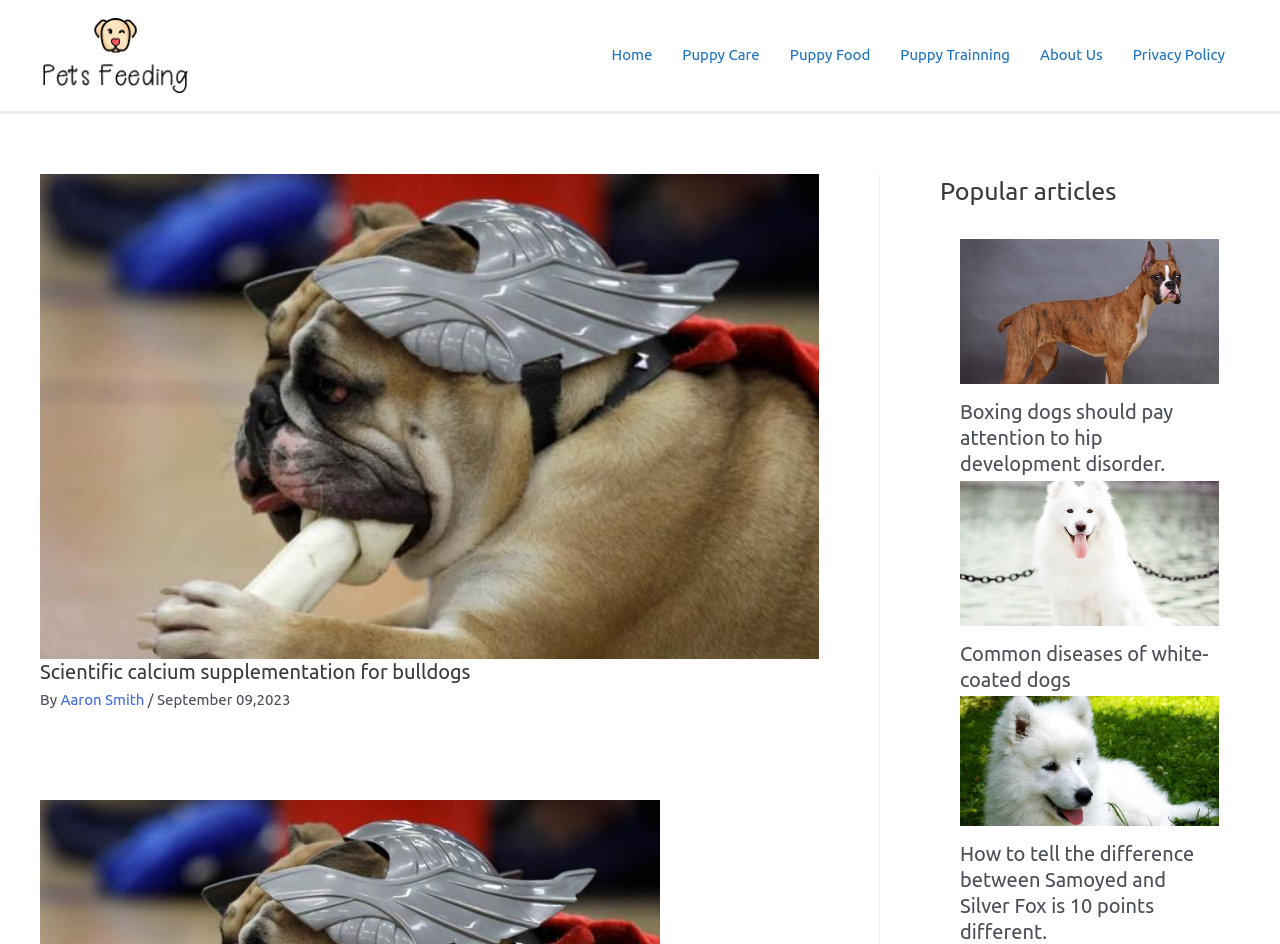Please find and give the text of the main heading on the webpage.

Scientific calcium supplementation for bulldogs